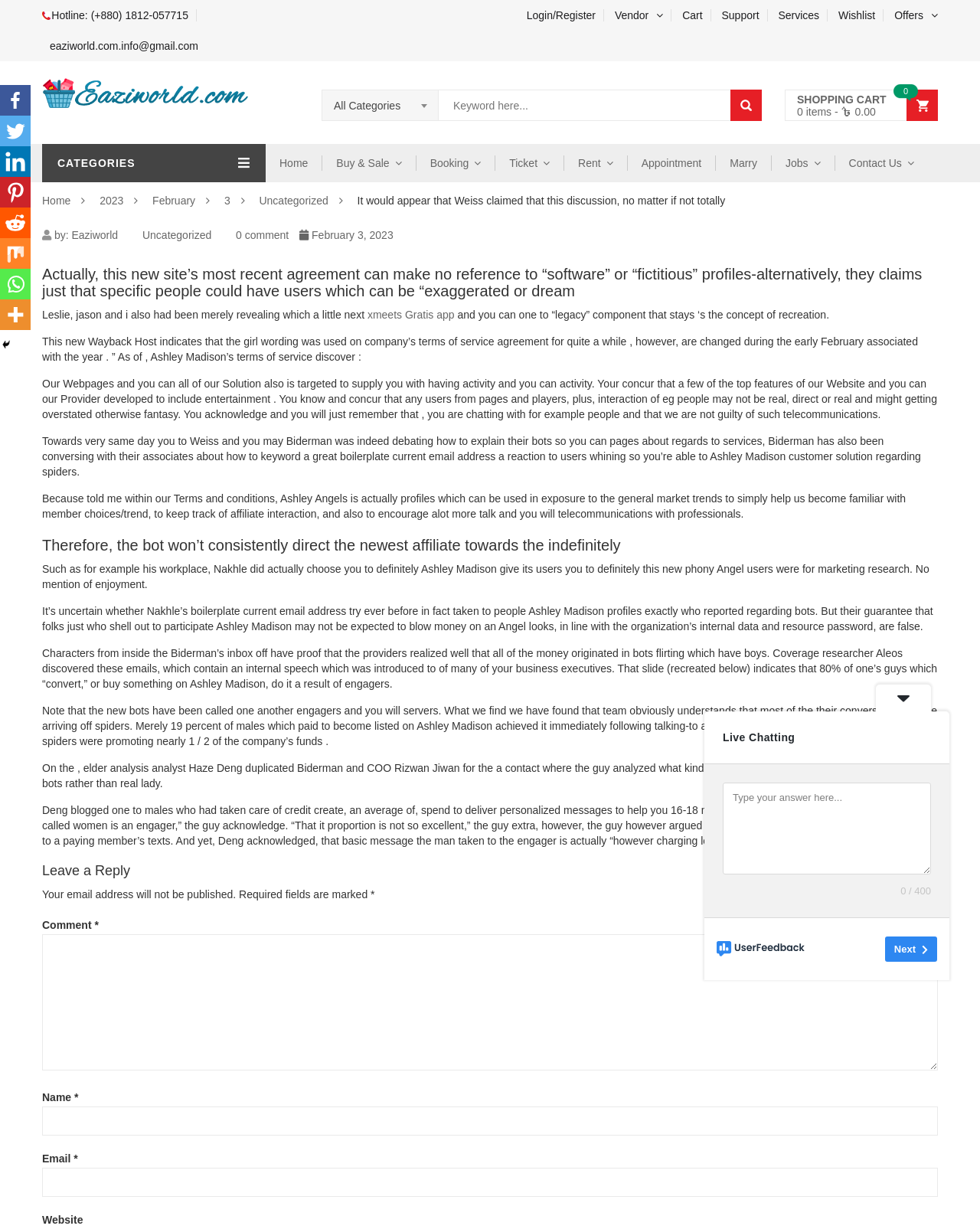Identify the bounding box of the UI component described as: "parent_node: Comment * name="comment"".

[0.043, 0.76, 0.957, 0.871]